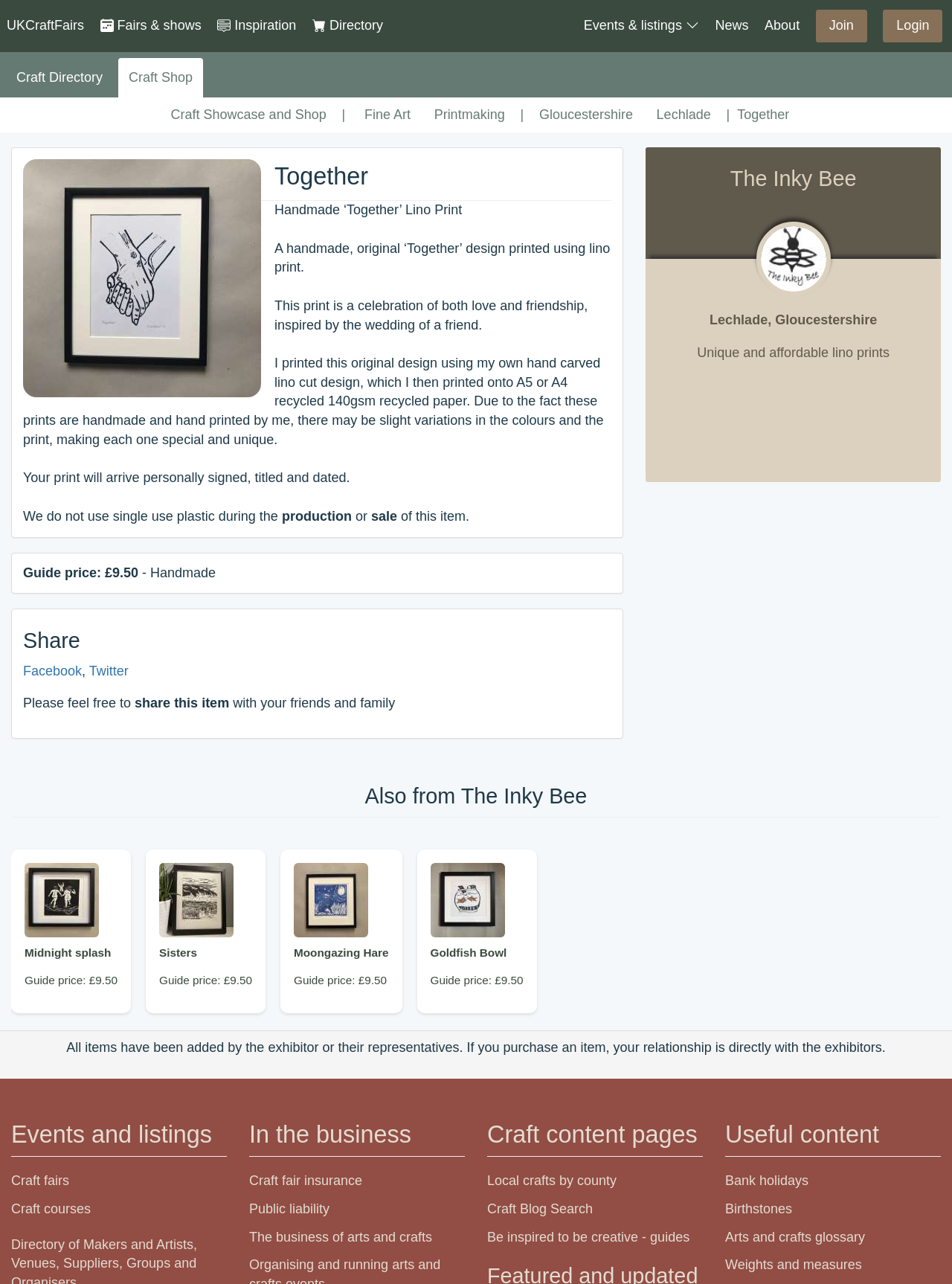Find the bounding box coordinates of the area to click in order to follow the instruction: "Click on the 'Together' link".

[0.774, 0.083, 0.829, 0.095]